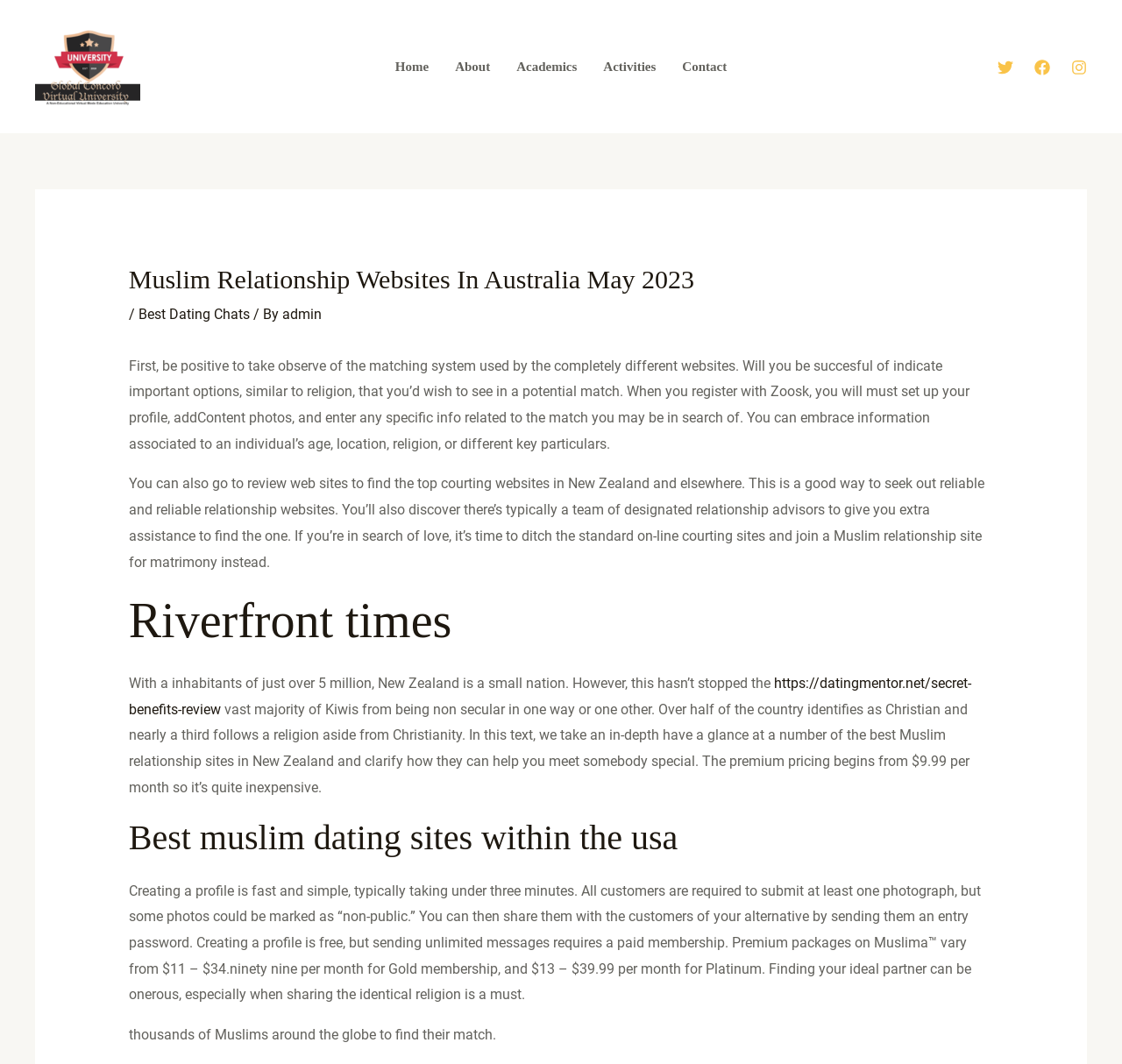Given the element description Academics, specify the bounding box coordinates of the corresponding UI element in the format (top-left x, top-left y, bottom-right x, bottom-right y). All values must be between 0 and 1.

[0.449, 0.023, 0.526, 0.102]